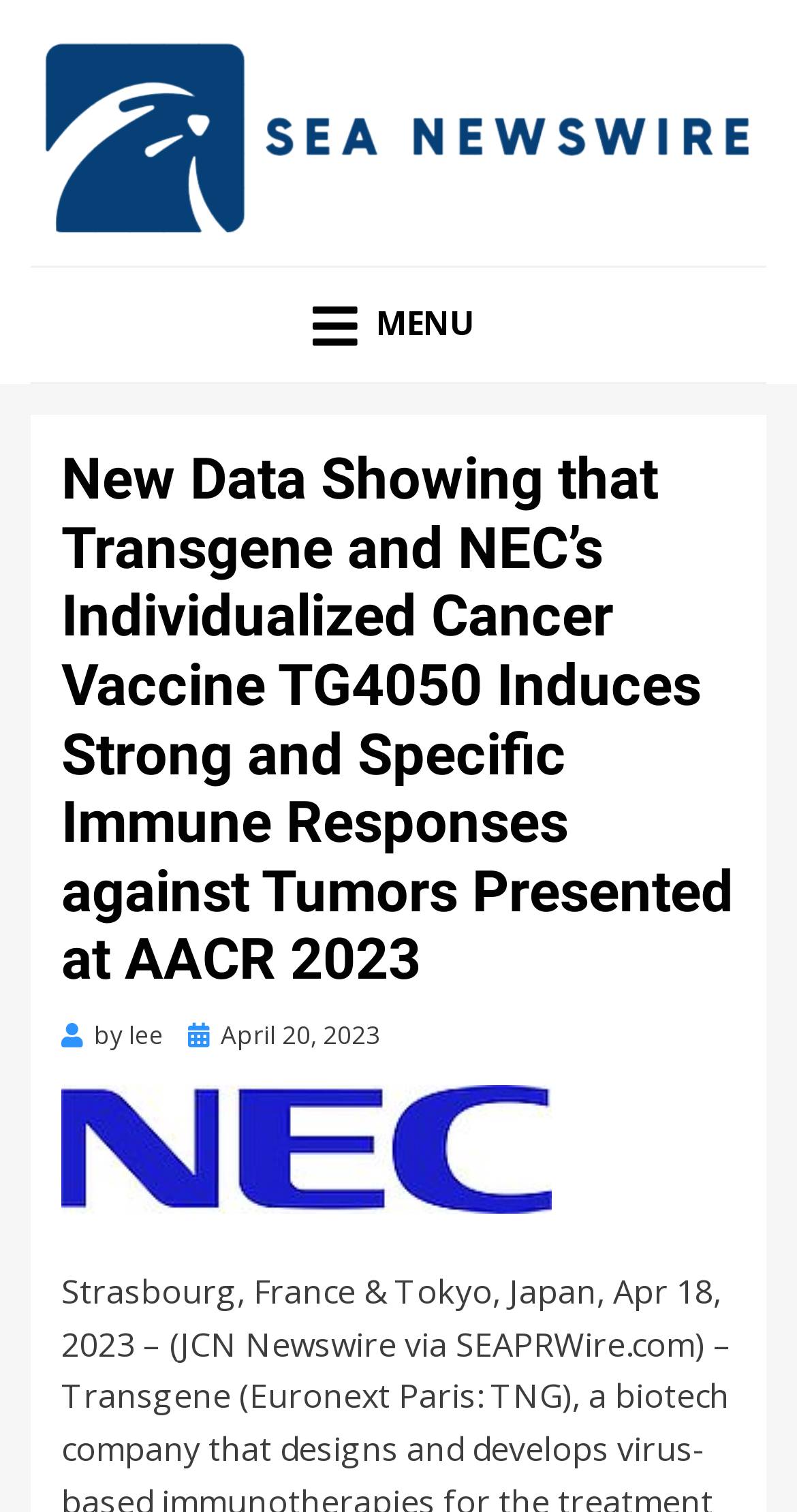Answer the question using only a single word or phrase: 
Who is the author of the post?

lee